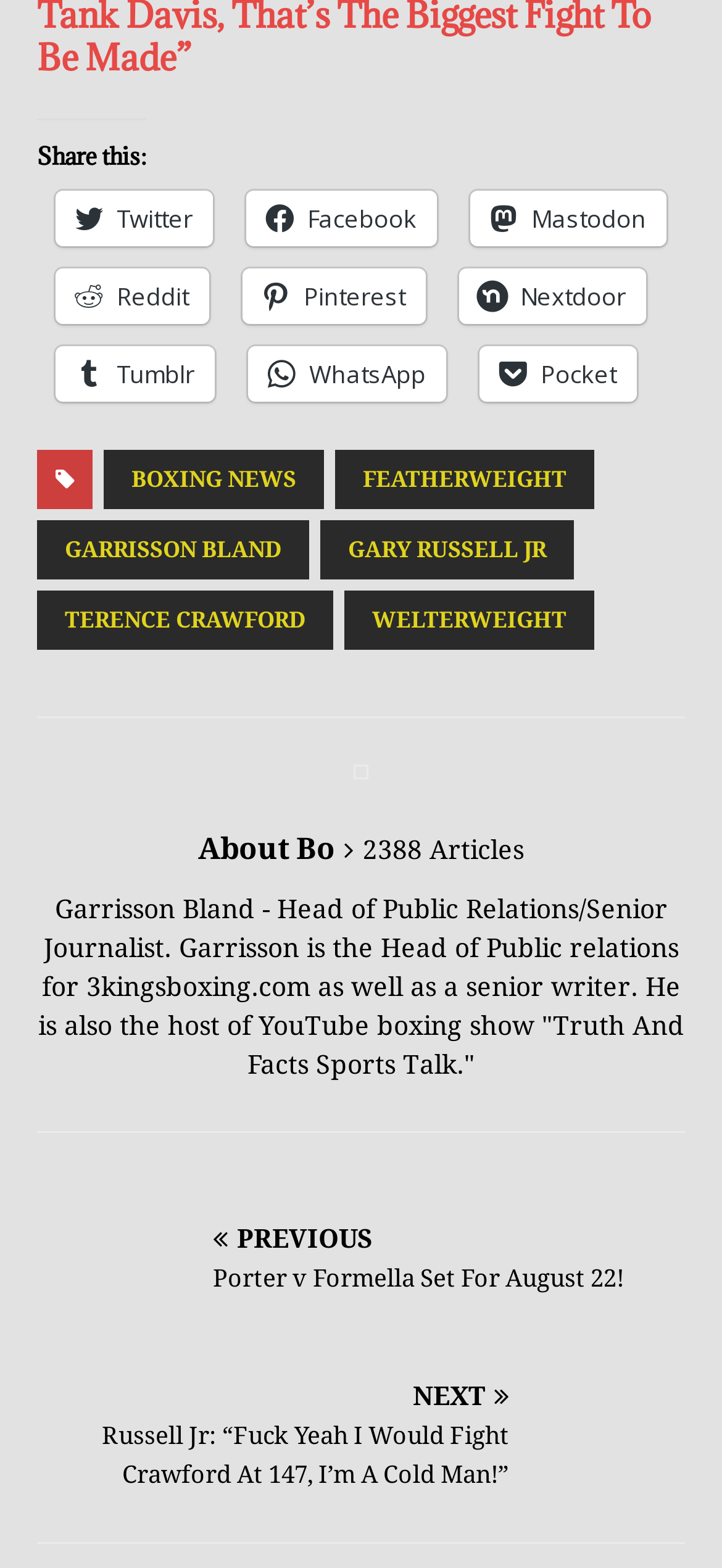Determine the bounding box for the UI element that matches this description: "Boxing News".

[0.144, 0.236, 0.449, 0.274]